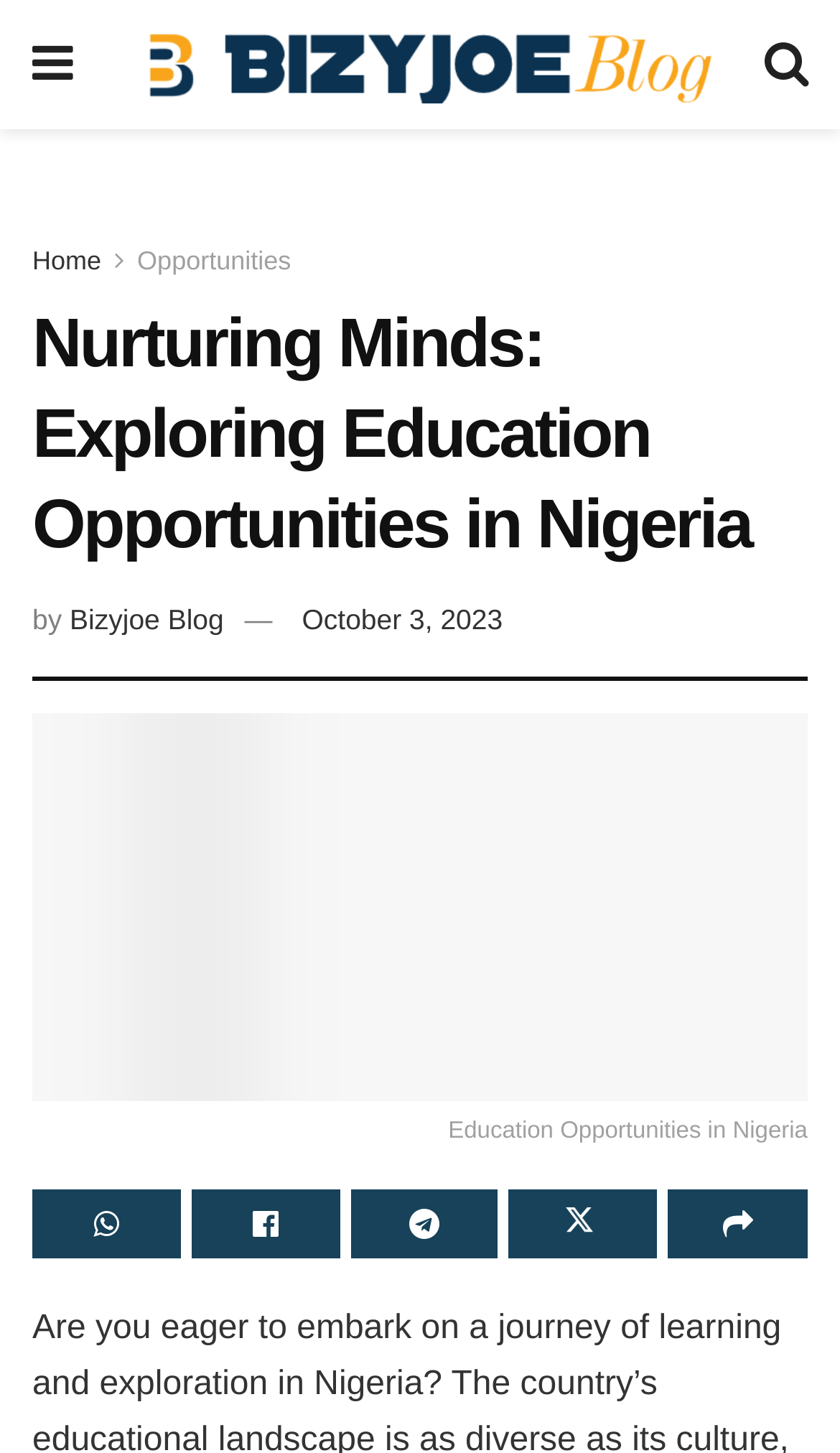Determine the bounding box coordinates of the UI element described by: "Share on Facebook".

[0.228, 0.818, 0.404, 0.866]